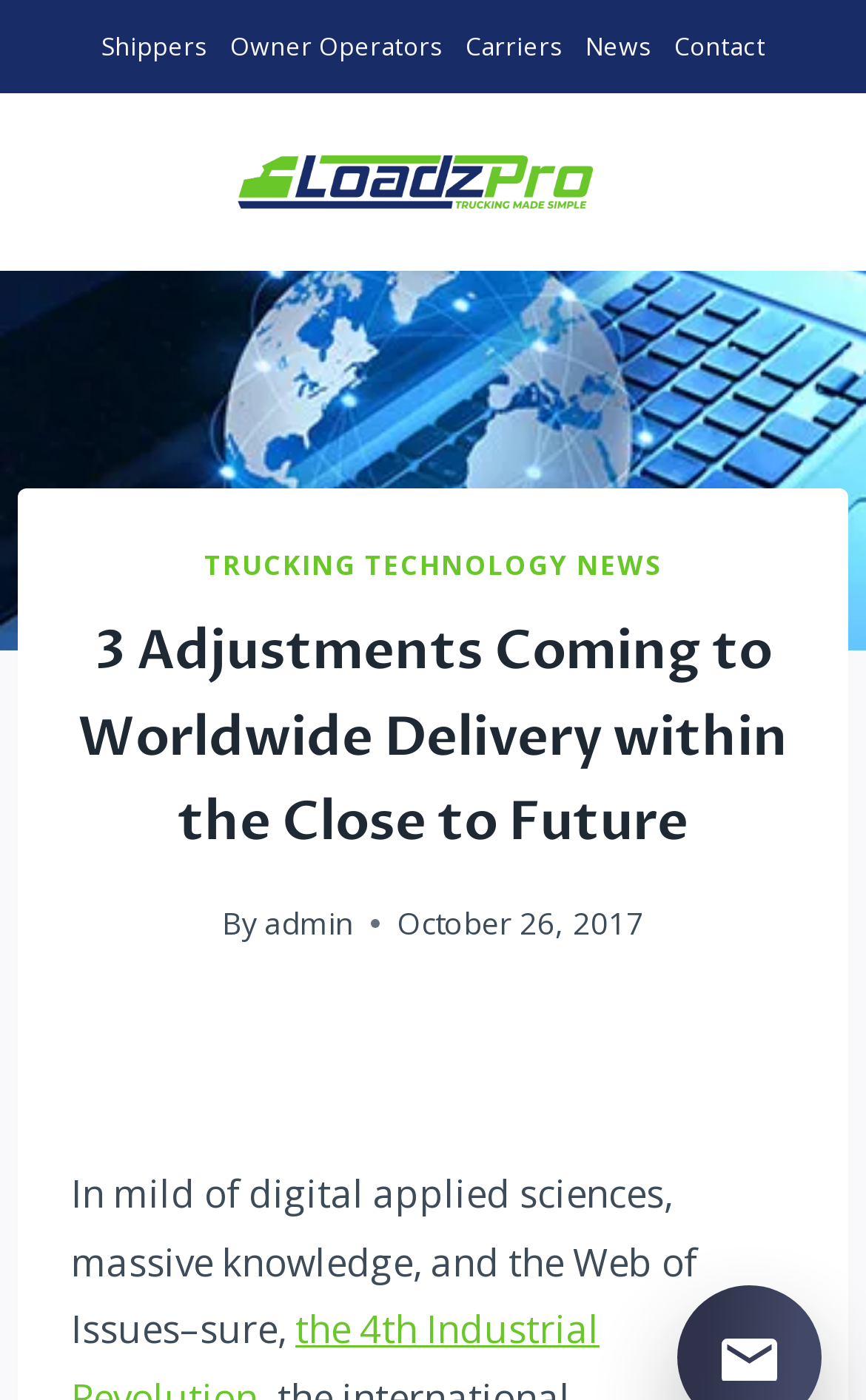Please respond to the question with a concise word or phrase:
What is the name of the company?

LoadzPro